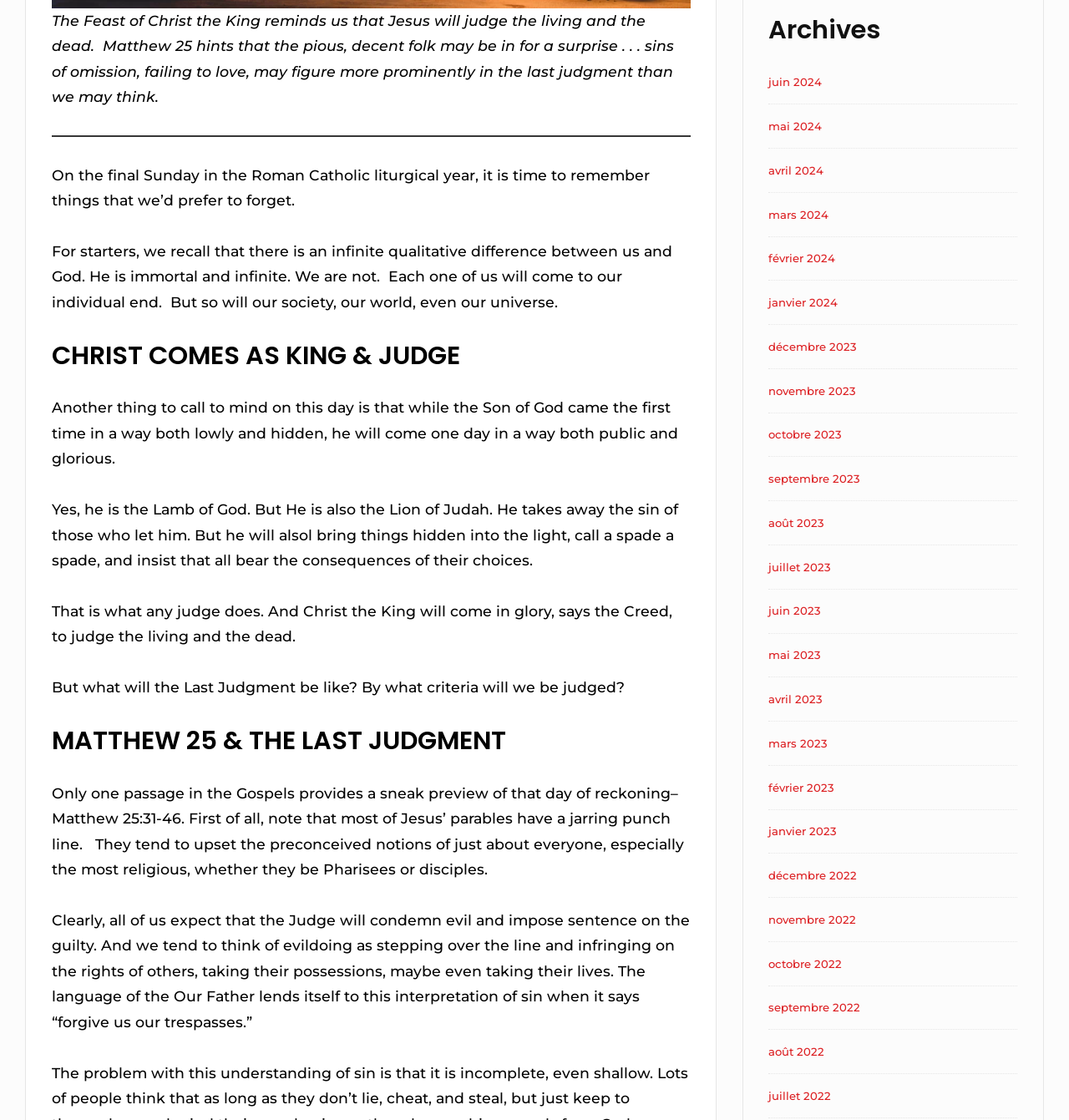Specify the bounding box coordinates of the area to click in order to execute this command: 'Read the 'Revitalize Your Massage Chair: Ultimate Protection & Convenience' article'. The coordinates should consist of four float numbers ranging from 0 to 1, and should be formatted as [left, top, right, bottom].

None